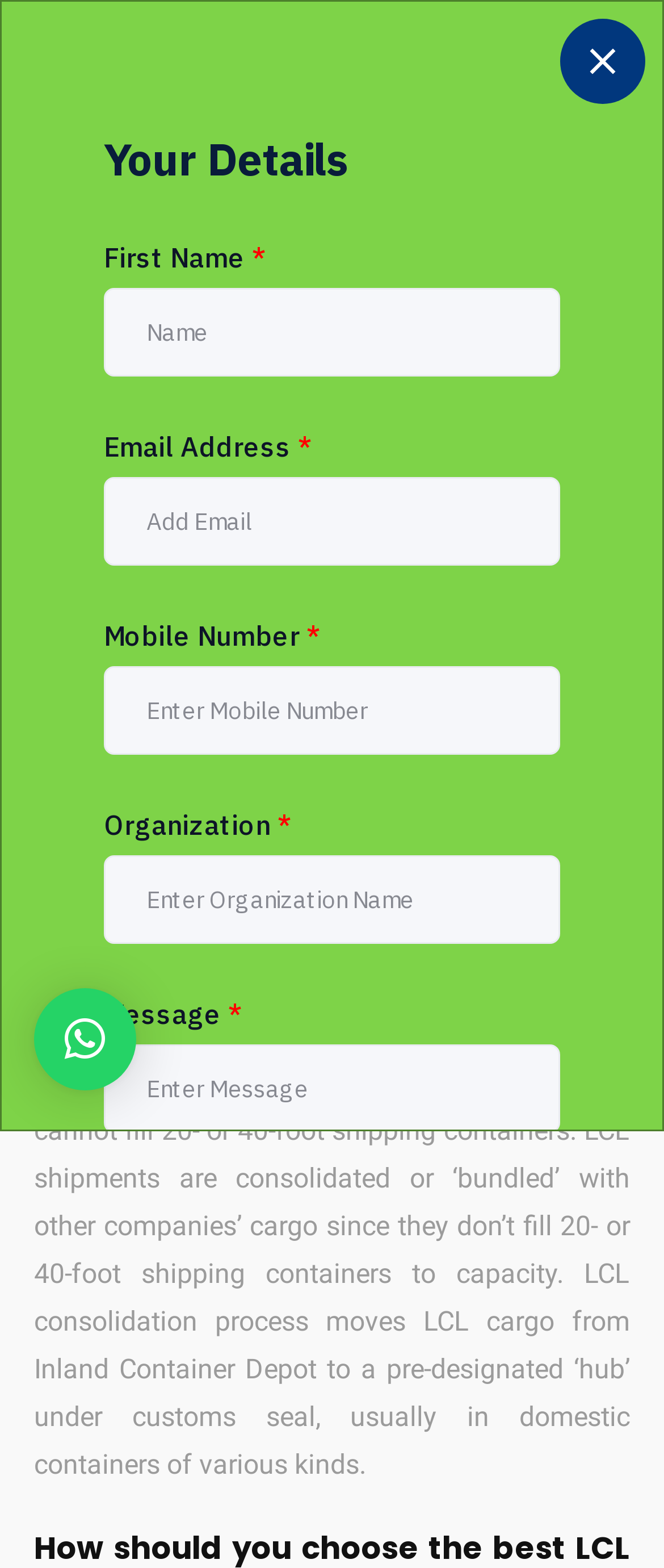Please identify the coordinates of the bounding box for the clickable region that will accomplish this instruction: "Click the SUBMIT button".

[0.378, 0.862, 0.622, 0.911]